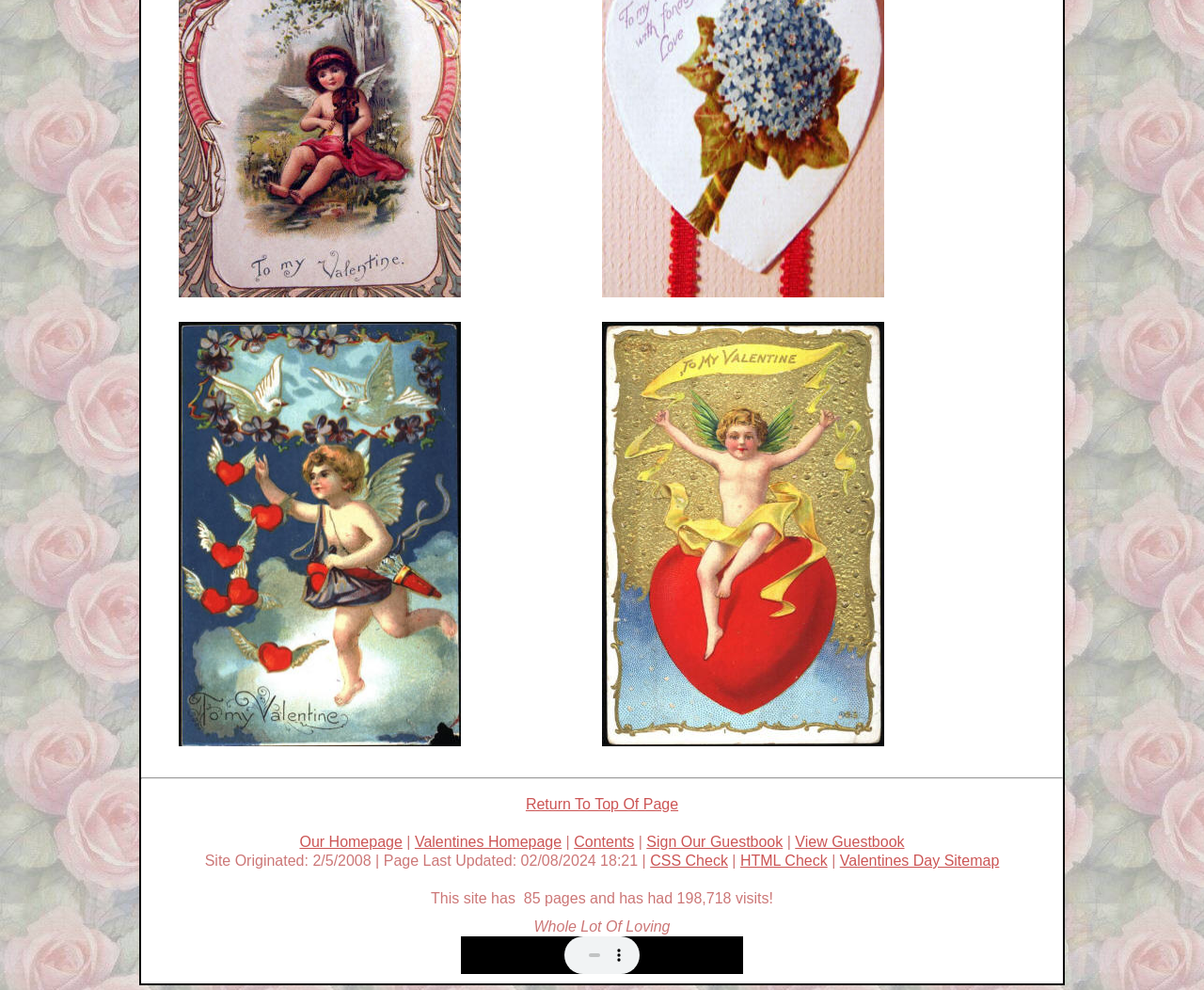Show the bounding box coordinates for the HTML element described as: "Sign Our Guestbook".

[0.537, 0.842, 0.65, 0.858]